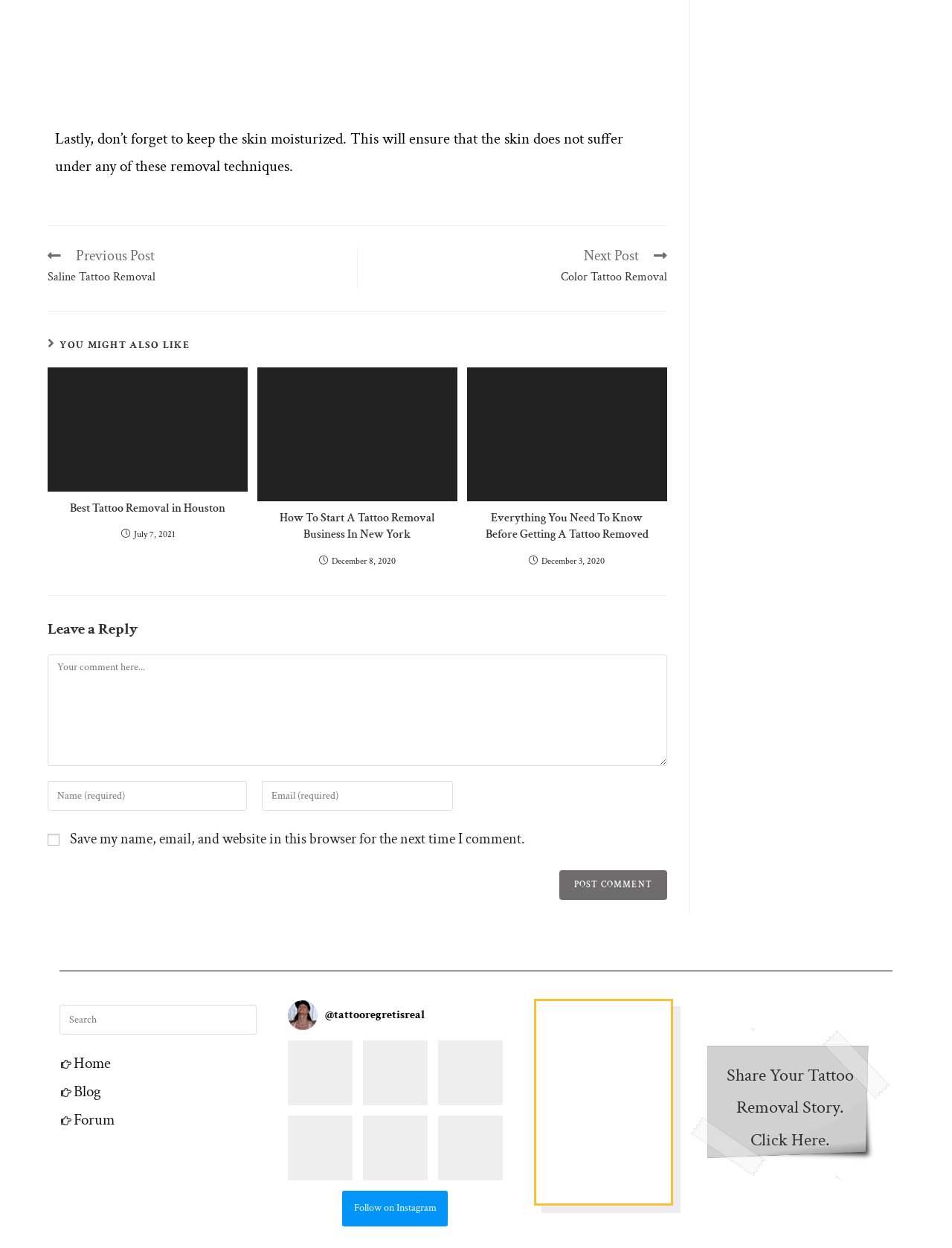What is the topic of the article?
Can you give a detailed and elaborate answer to the question?

Based on the content of the webpage, it appears to be discussing tattoo removal techniques and related topics, such as saline tattoo removal and color tattoo removal.